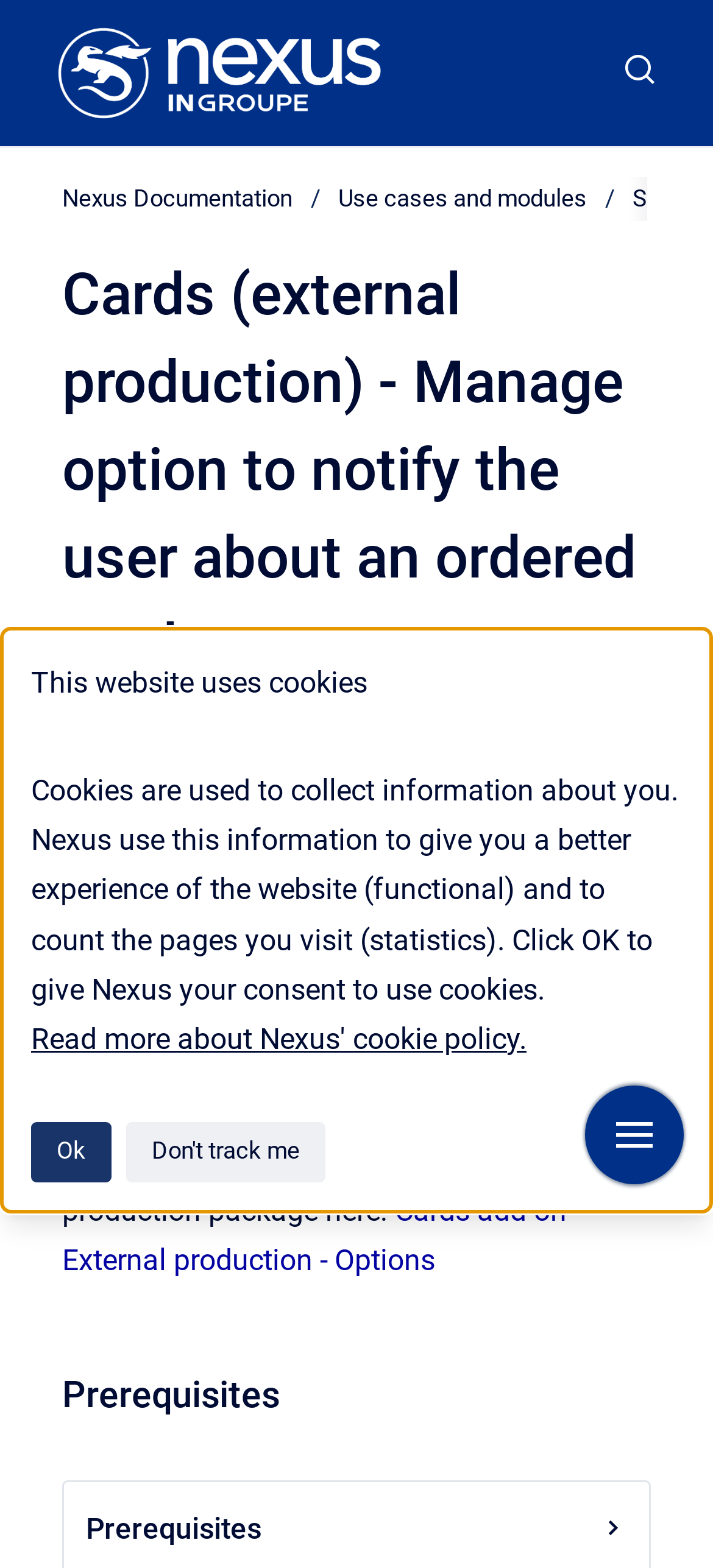Given the element description, predict the bounding box coordinates in the format (top-left x, top-left y, bottom-right x, bottom-right y). Make sure all values are between 0 and 1. Here is the element description: Nexus Documentation

[0.087, 0.115, 0.41, 0.138]